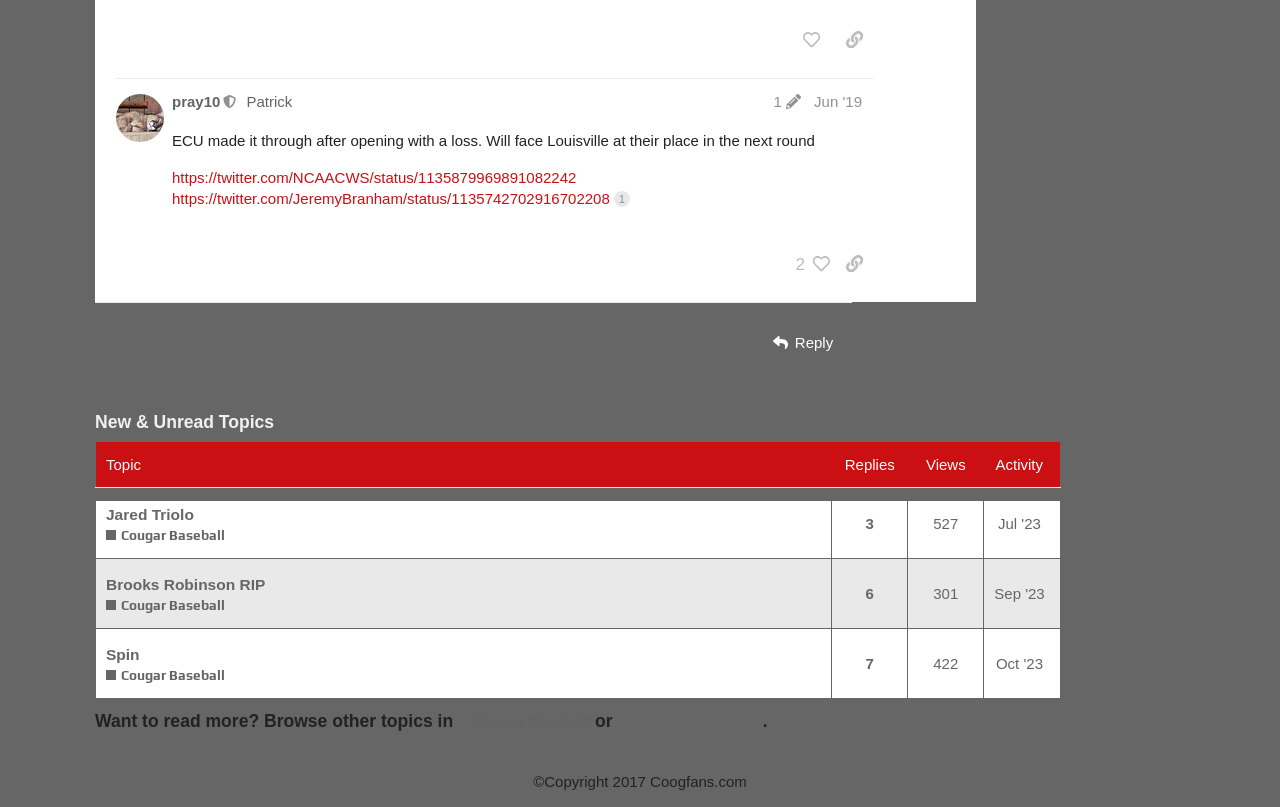Answer the question with a brief word or phrase:
What is the username of the moderator who posted?

pray10